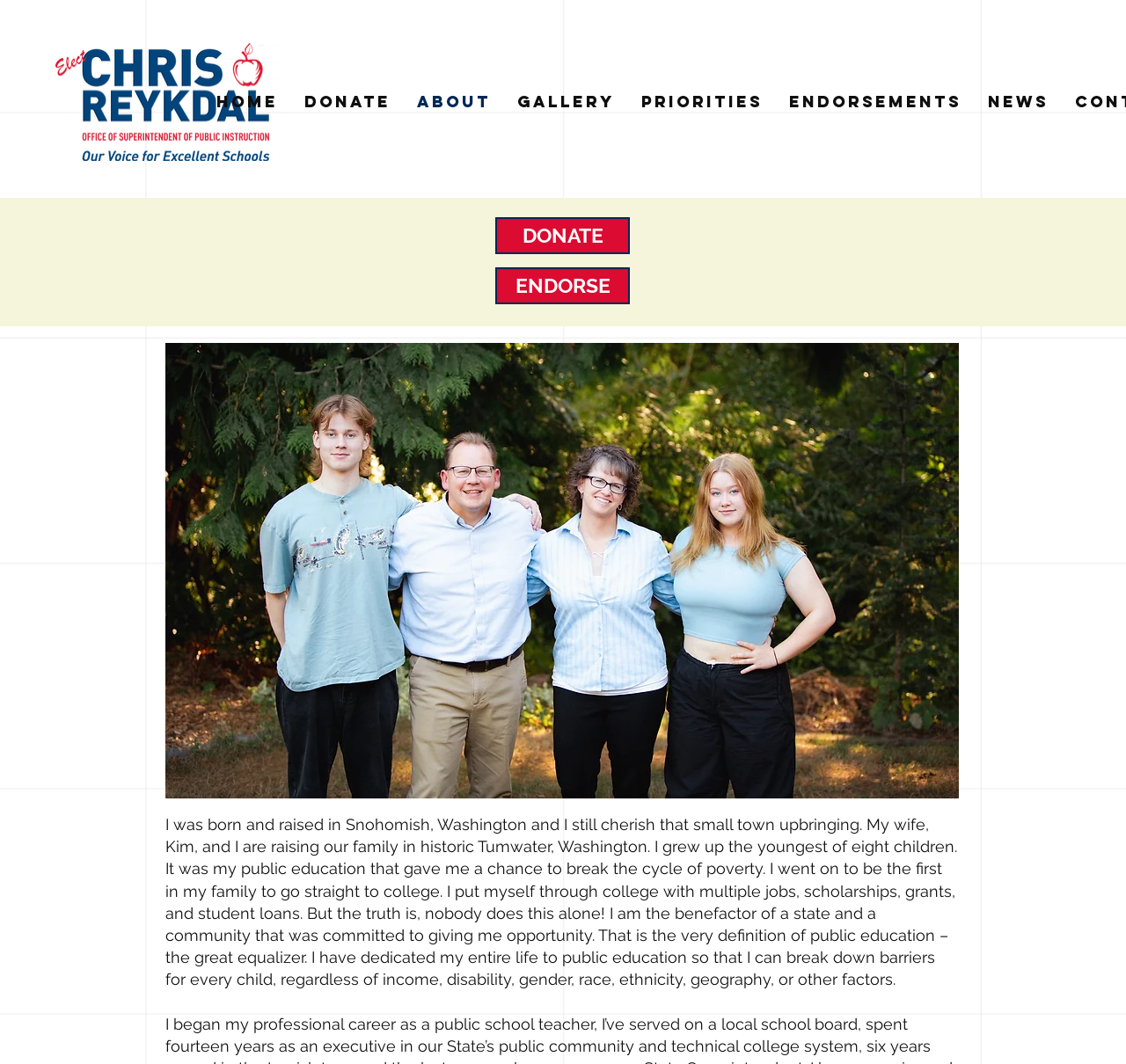Please identify the bounding box coordinates of the area that needs to be clicked to follow this instruction: "Enter email in the 'Your Email' textbox".

None